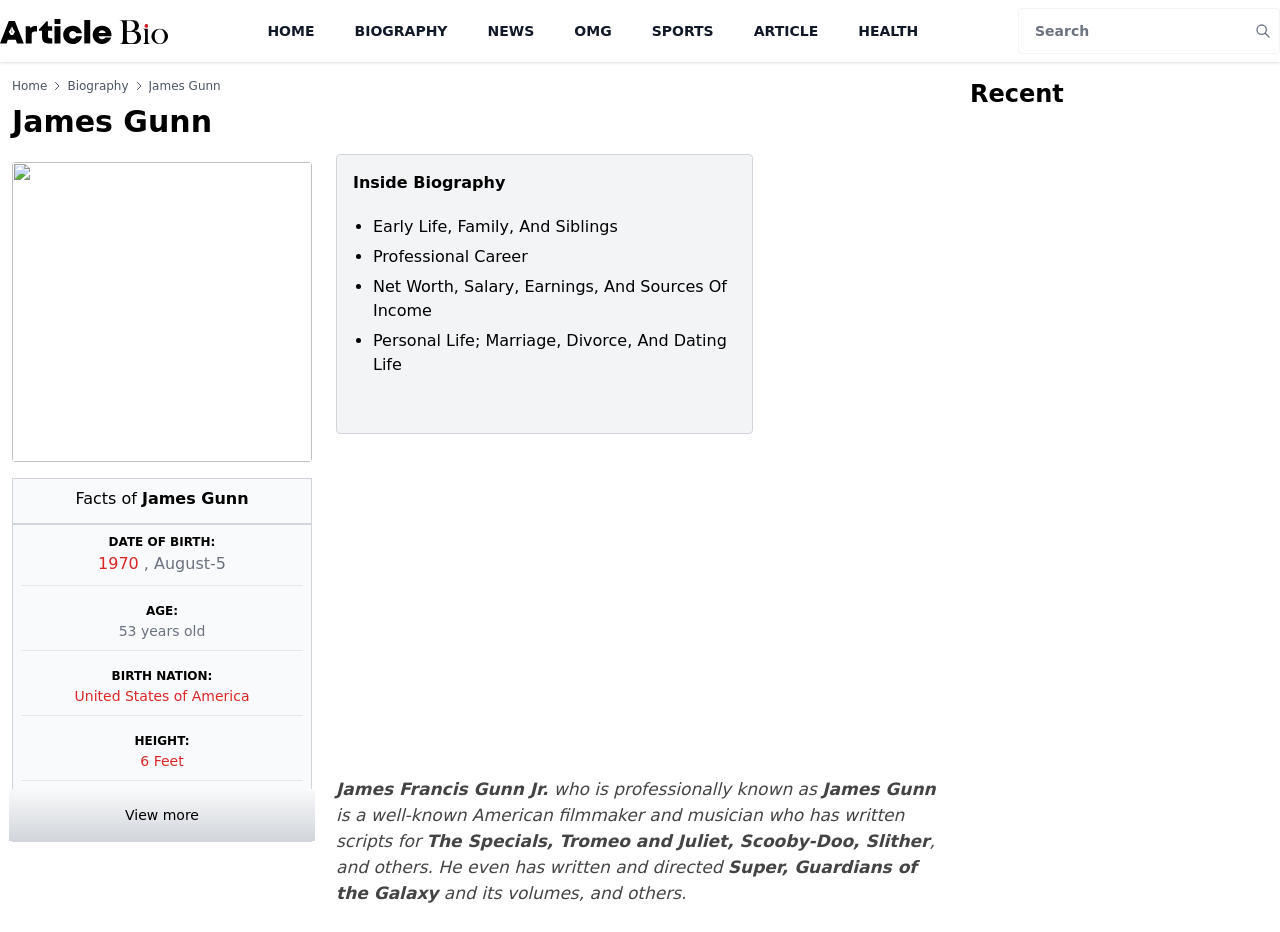Provide the bounding box coordinates of the UI element that matches the description: "United States of America".

[0.058, 0.738, 0.195, 0.755]